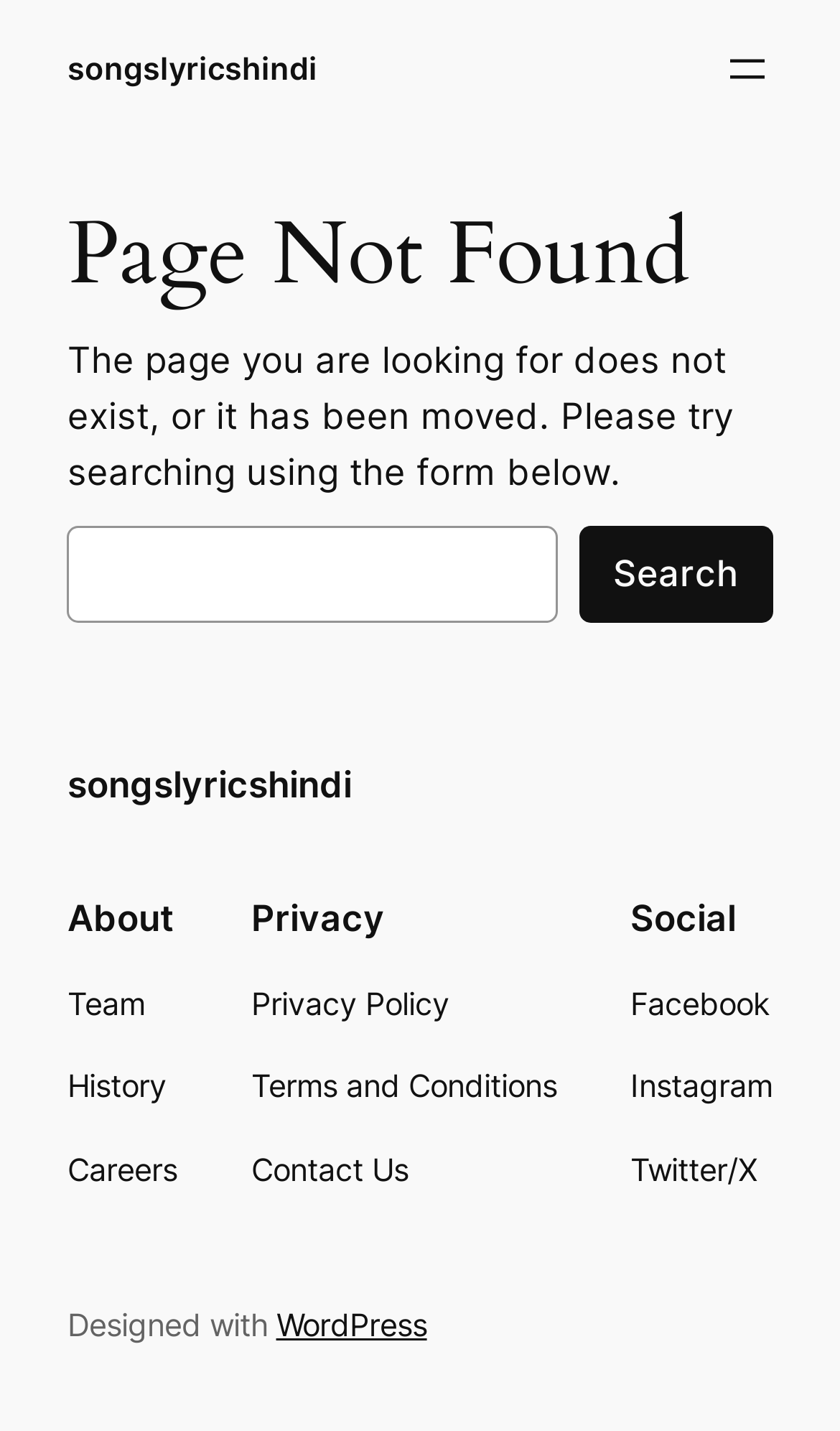Please identify the bounding box coordinates of the element's region that I should click in order to complete the following instruction: "Search for a song". The bounding box coordinates consist of four float numbers between 0 and 1, i.e., [left, top, right, bottom].

[0.08, 0.367, 0.92, 0.435]